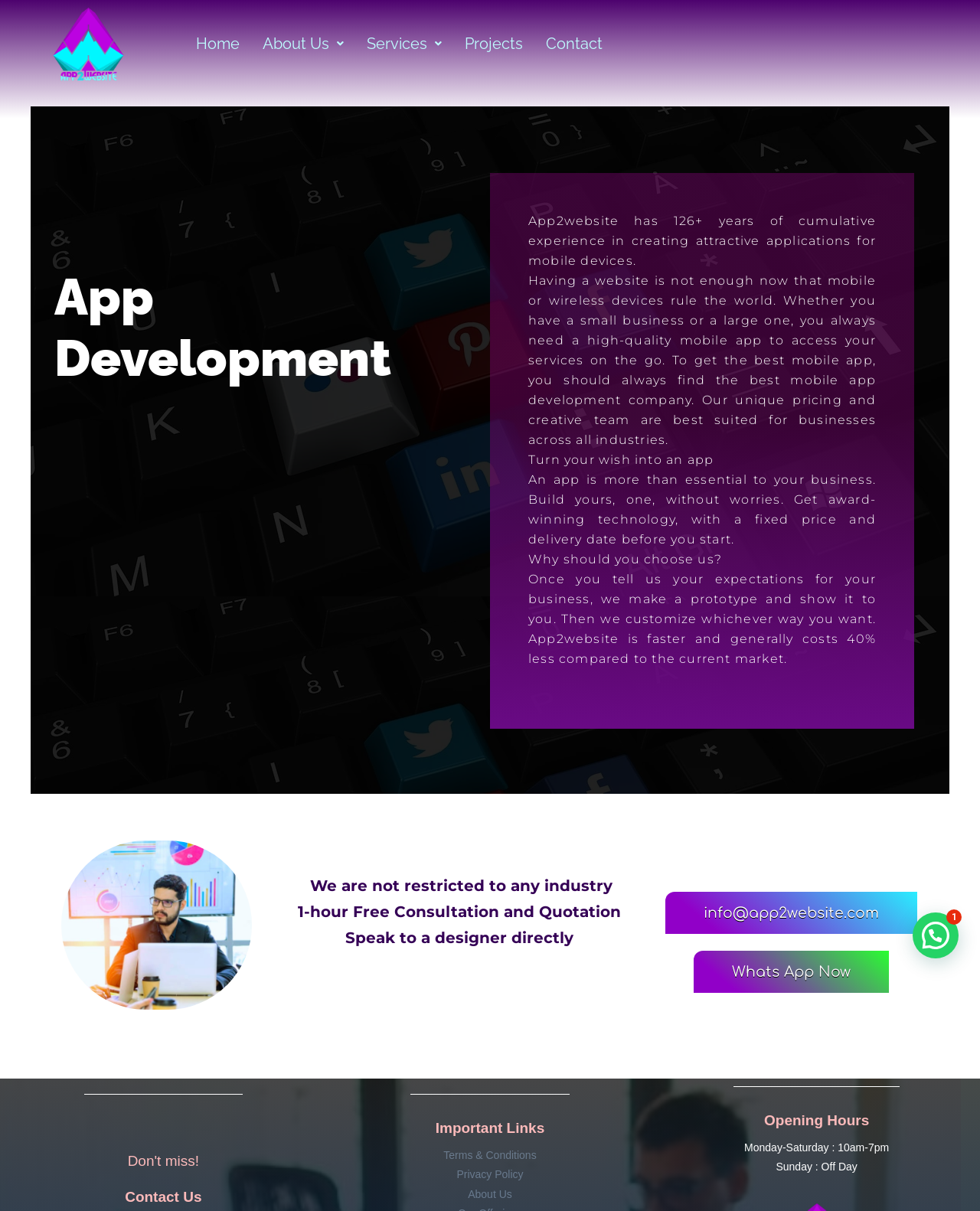Locate and provide the bounding box coordinates for the HTML element that matches this description: "Whats App Now".

[0.708, 0.785, 0.907, 0.82]